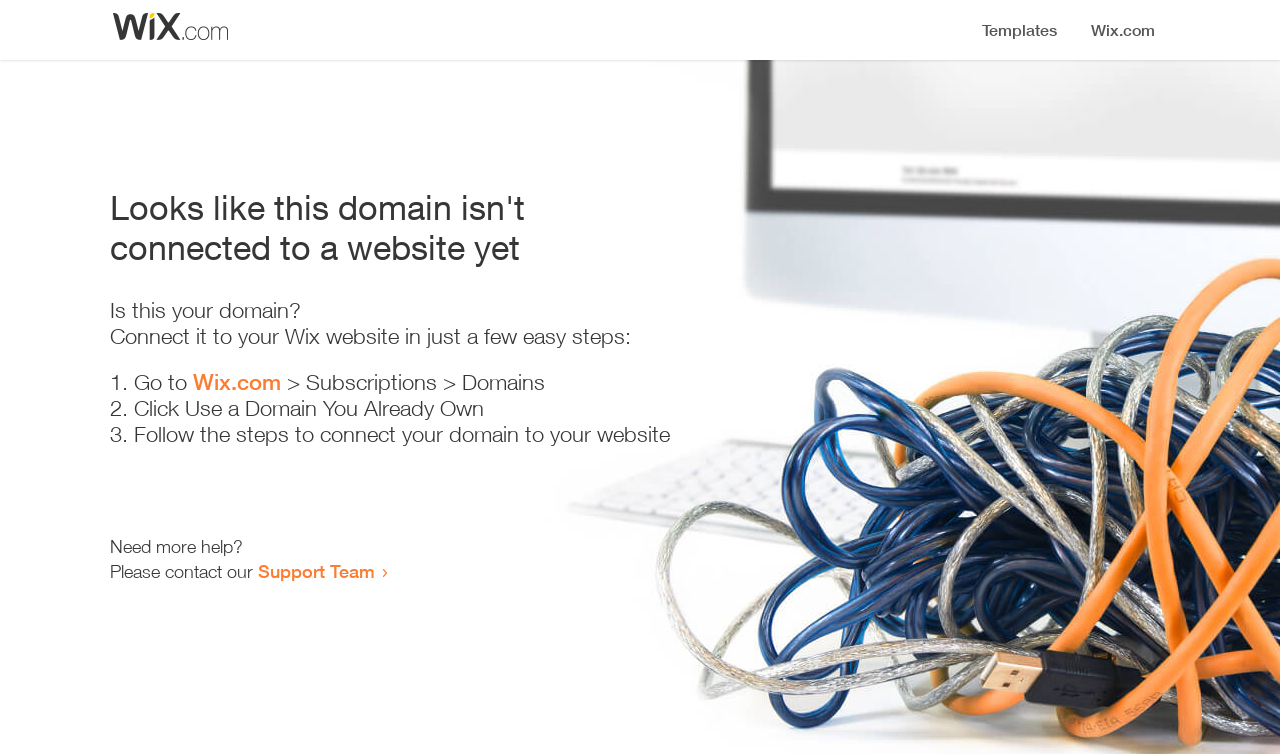Where can I get more help?
Provide a thorough and detailed answer to the question.

The webpage provides a link to the 'Support Team' at the bottom, which suggests that users can contact them for more help or assistance.